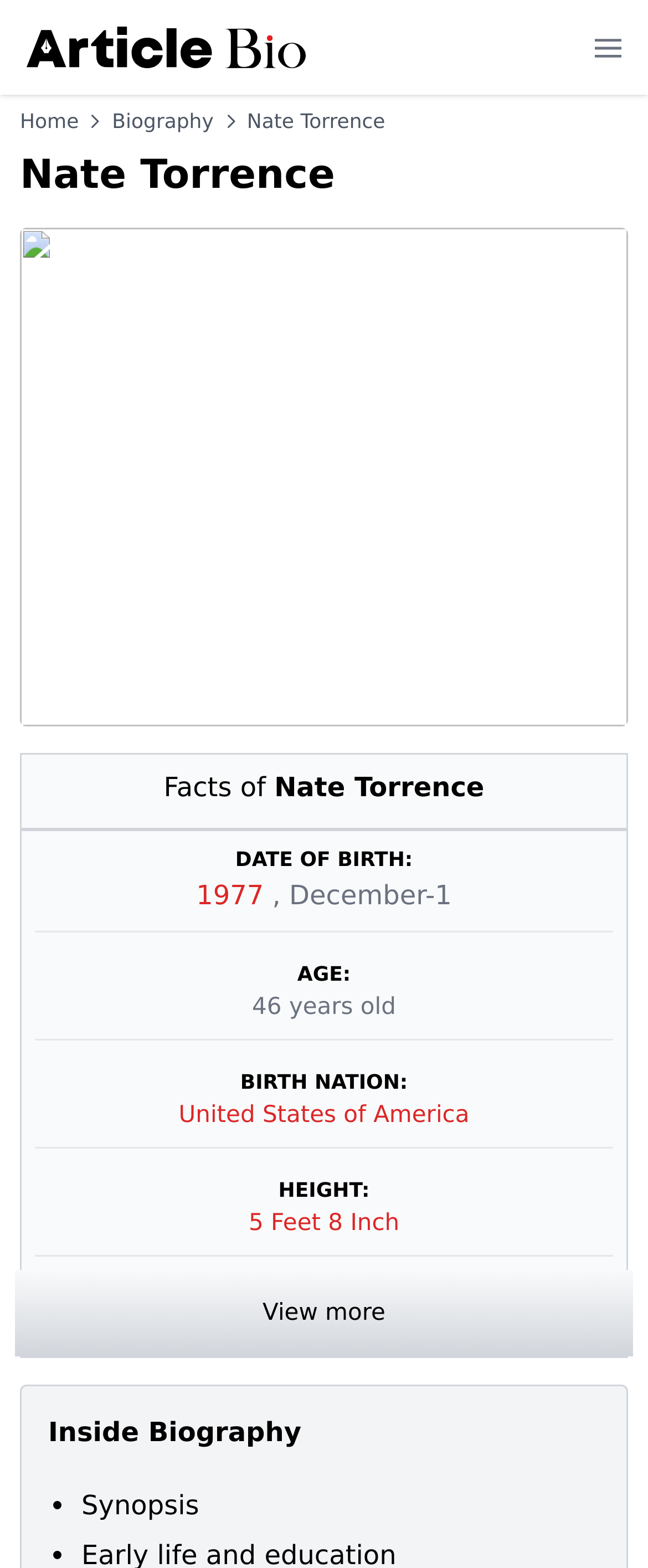What is the height of Nate Torrence?
Look at the screenshot and give a one-word or phrase answer.

5 Feet 8 Inch